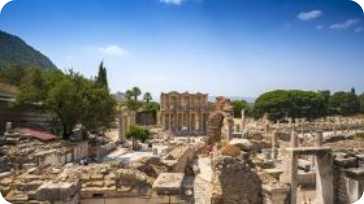What is the name of the iconic facade in the background?
Analyze the image and deliver a detailed answer to the question.

The caption specifically mentions the Celsus Library as a symbol of the city's rich cultural heritage, standing tall among the greenery in the background of the image.